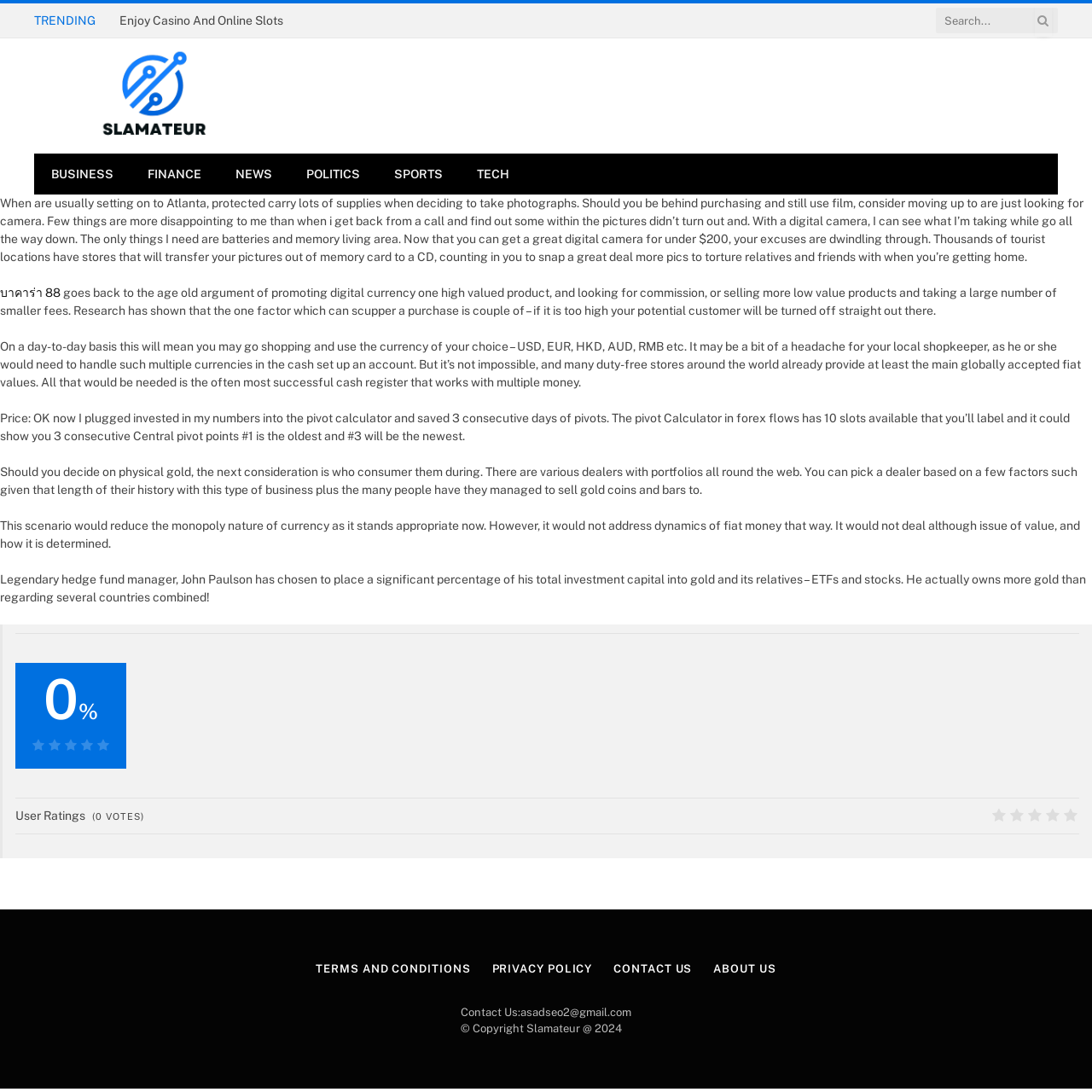What is the purpose of the search bar?
Please answer the question with a single word or phrase, referencing the image.

To search the website